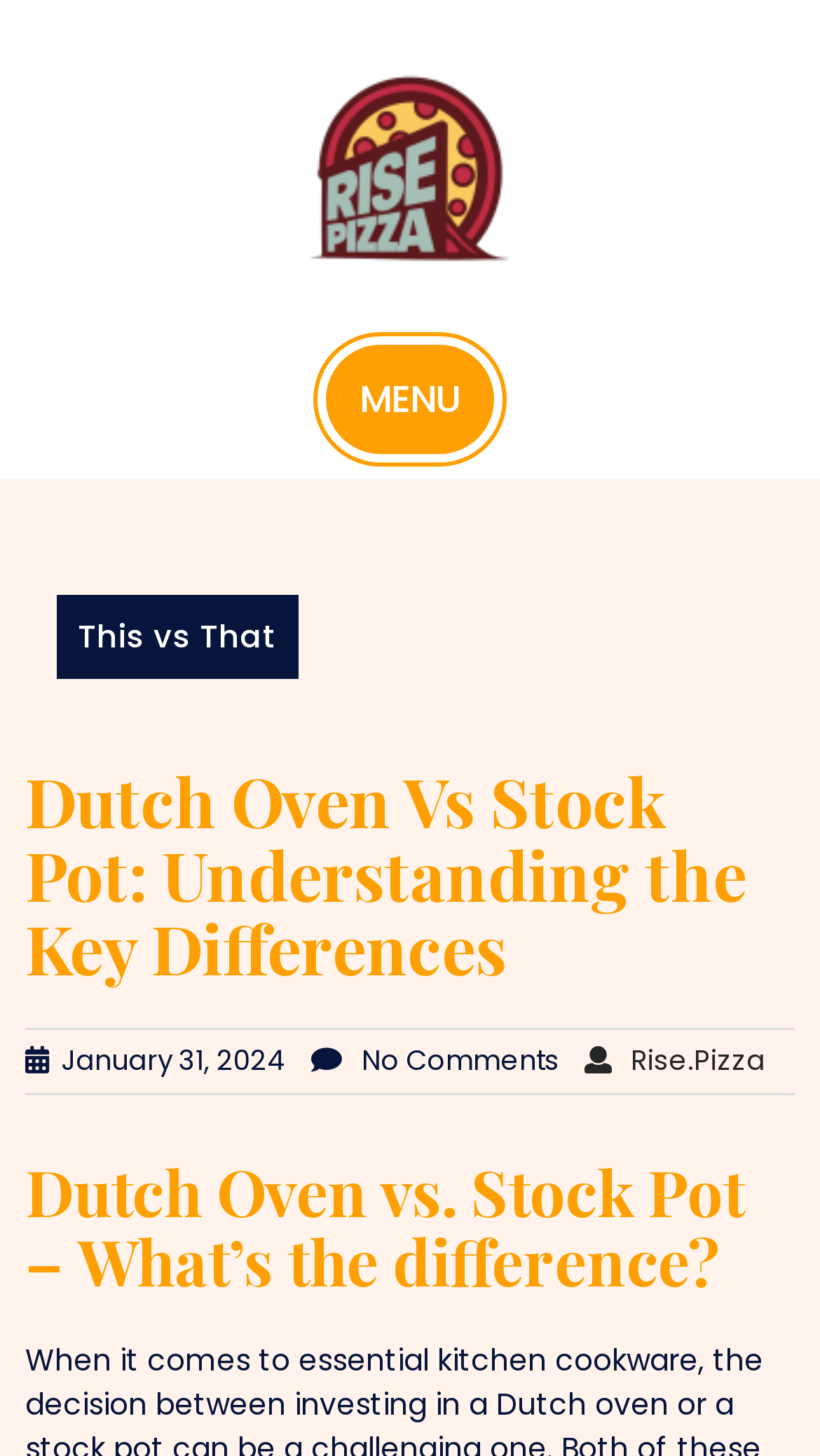Using the element description This vs That, predict the bounding box coordinates for the UI element. Provide the coordinates in (top-left x, top-left y, bottom-right x, bottom-right y) format with values ranging from 0 to 1.

[0.069, 0.409, 0.364, 0.466]